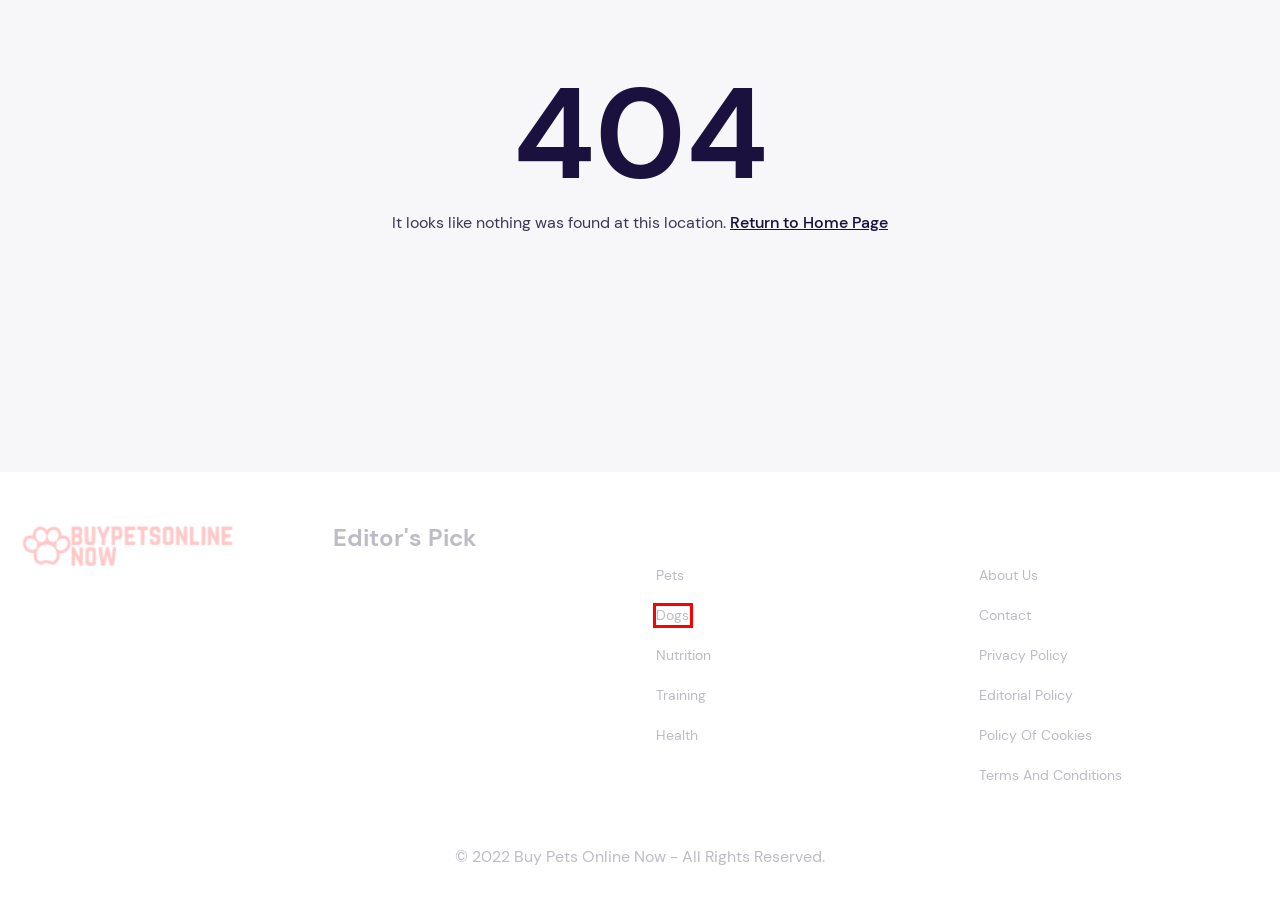Inspect the screenshot of a webpage with a red rectangle bounding box. Identify the webpage description that best corresponds to the new webpage after clicking the element inside the bounding box. Here are the candidates:
A. Privacy Policy - BuyPetsOnlineNow
B. About Us - BuyPetsOnlineNow
C. You Dogs for 2024 | buypetsonlinenow.com
D. You Training for 2024 | buypetsonlinenow.com
E. Editorial Policy - BuyPetsOnlineNow
F. Terms and Conditions - BuyPetsOnlineNow
G. Policy Of Cookies - BuyPetsOnlineNow
H. You Nutrition for 2024 | buypetsonlinenow.com

C